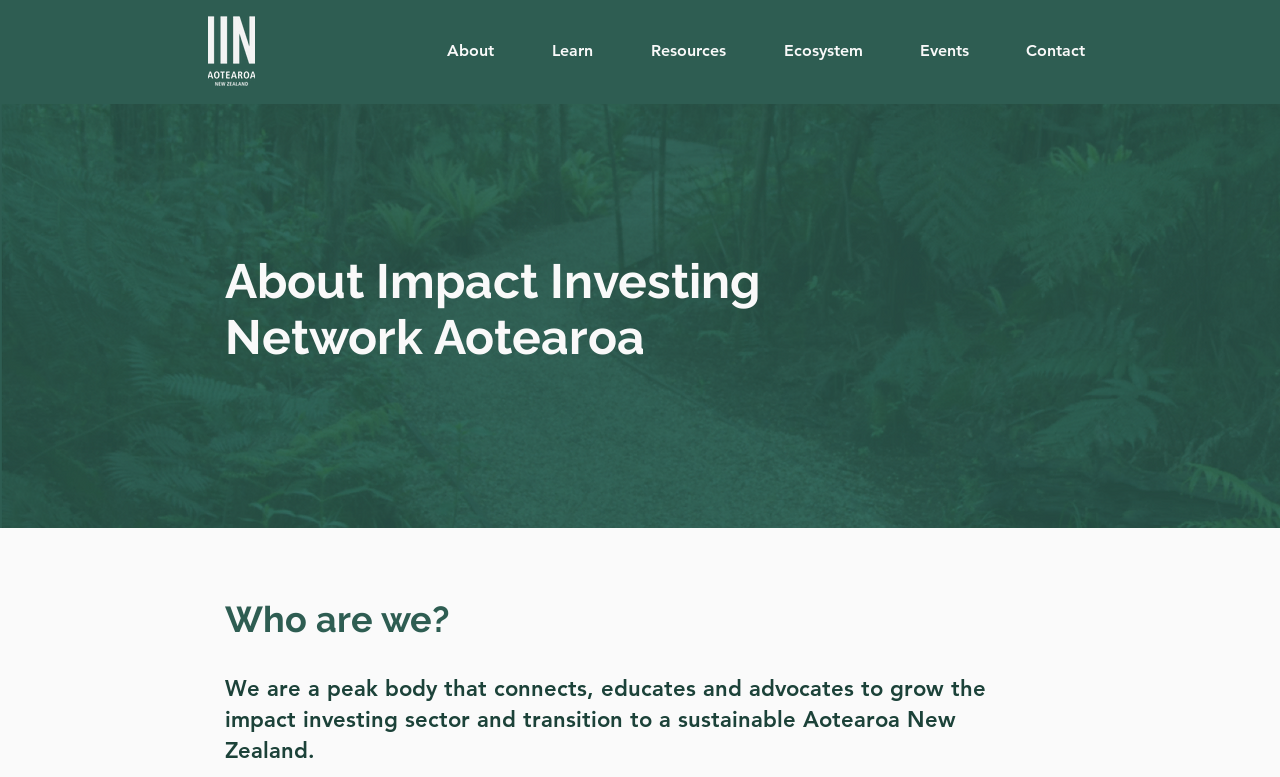Please give a concise answer to this question using a single word or phrase: 
What is the background image of the page?

Homepage image output.png